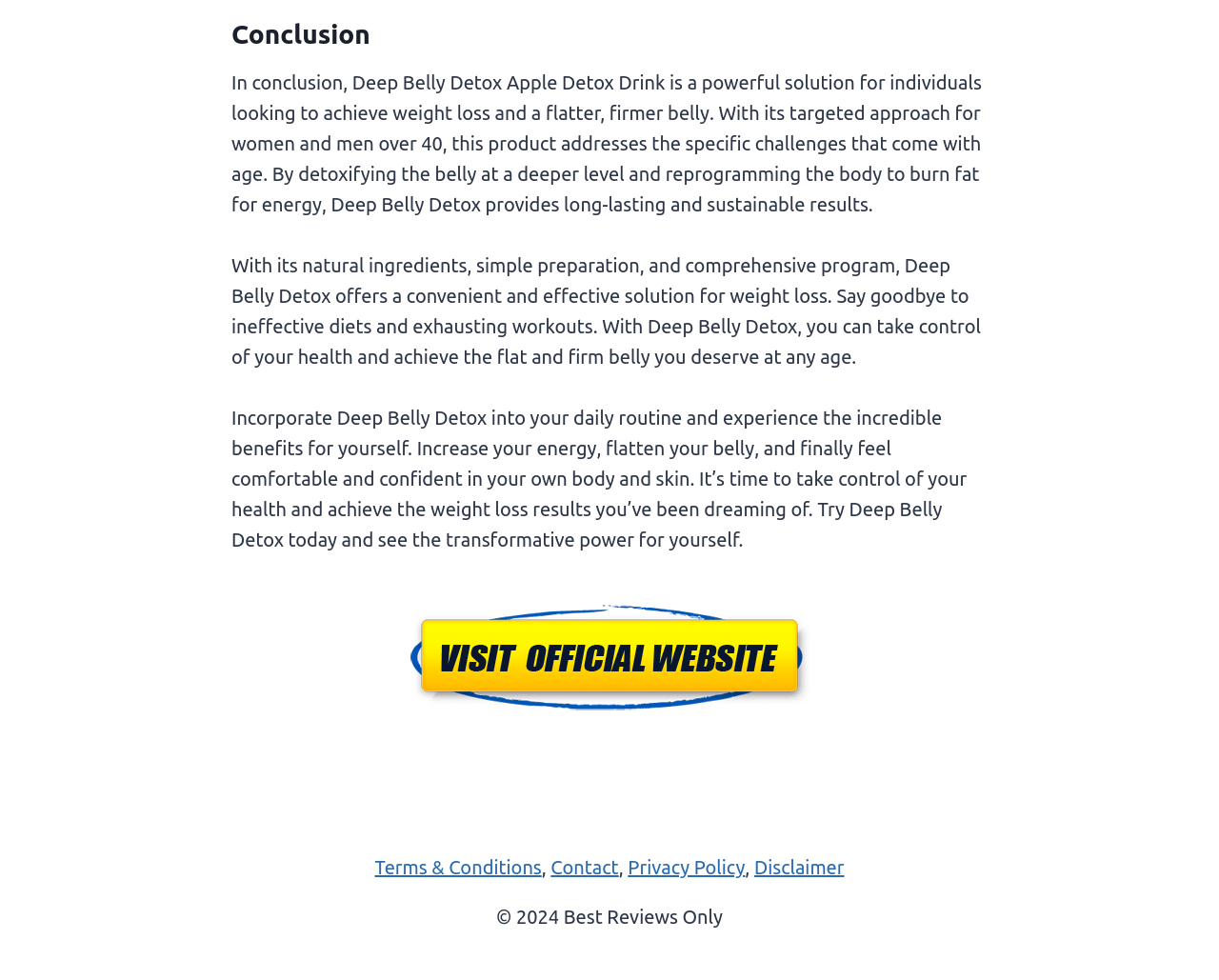What is the benefit of using Deep Belly Detox?
Respond with a short answer, either a single word or a phrase, based on the image.

Increase energy